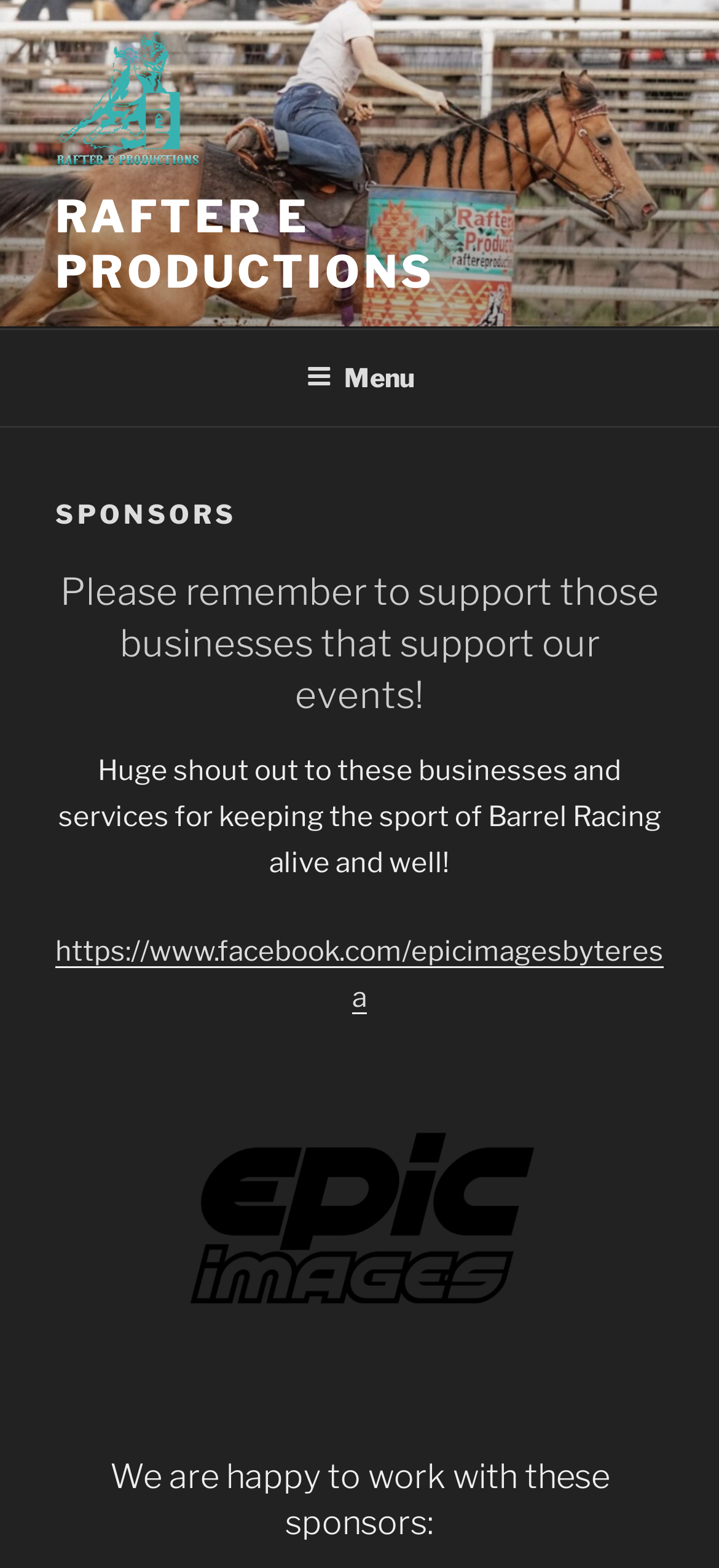What is the social media platform linked to Epic Images?
Identify the answer in the screenshot and reply with a single word or phrase.

Facebook